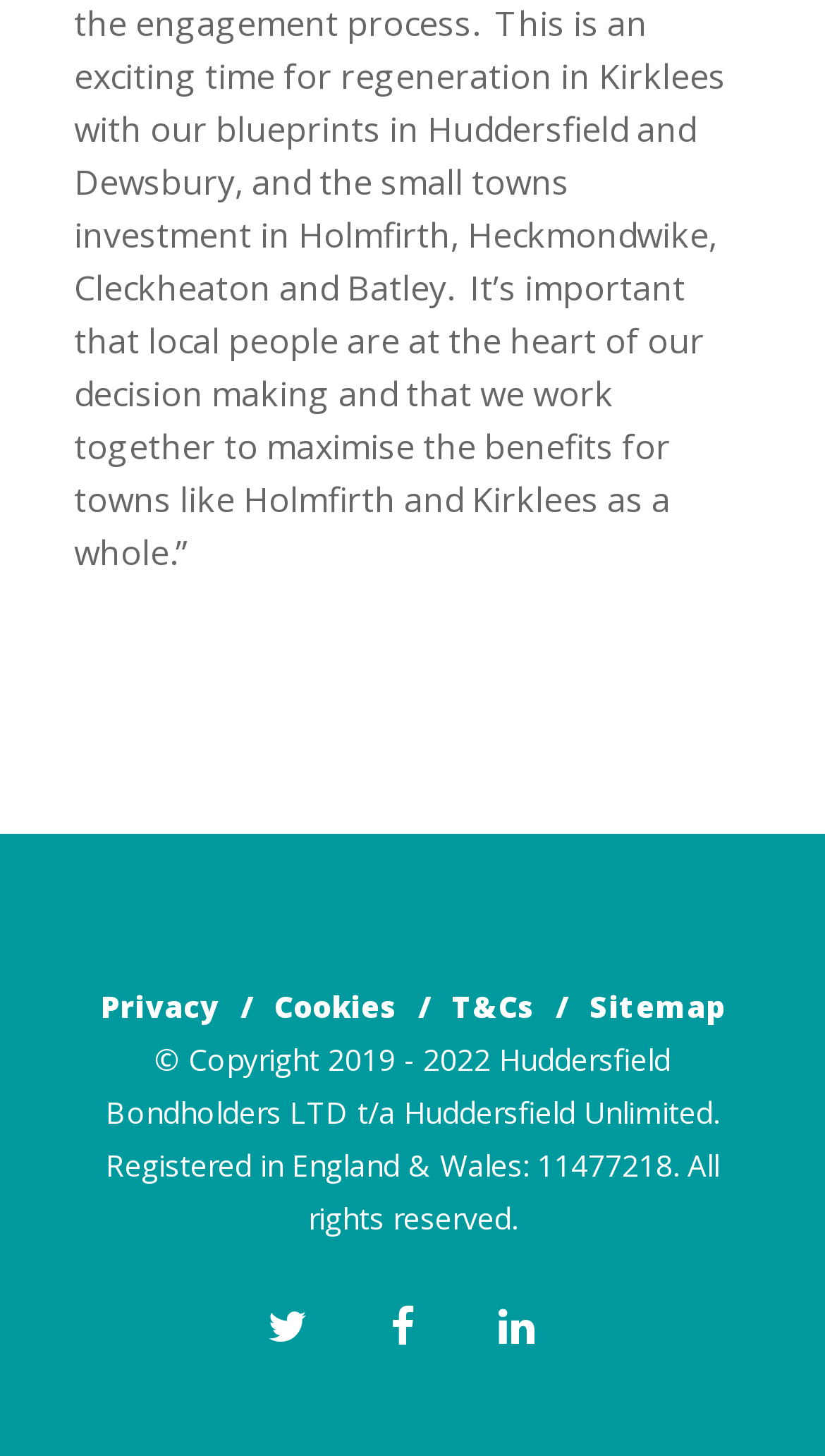Answer the question below using just one word or a short phrase: 
What type of company is Huddersfield Unlimited?

Limited